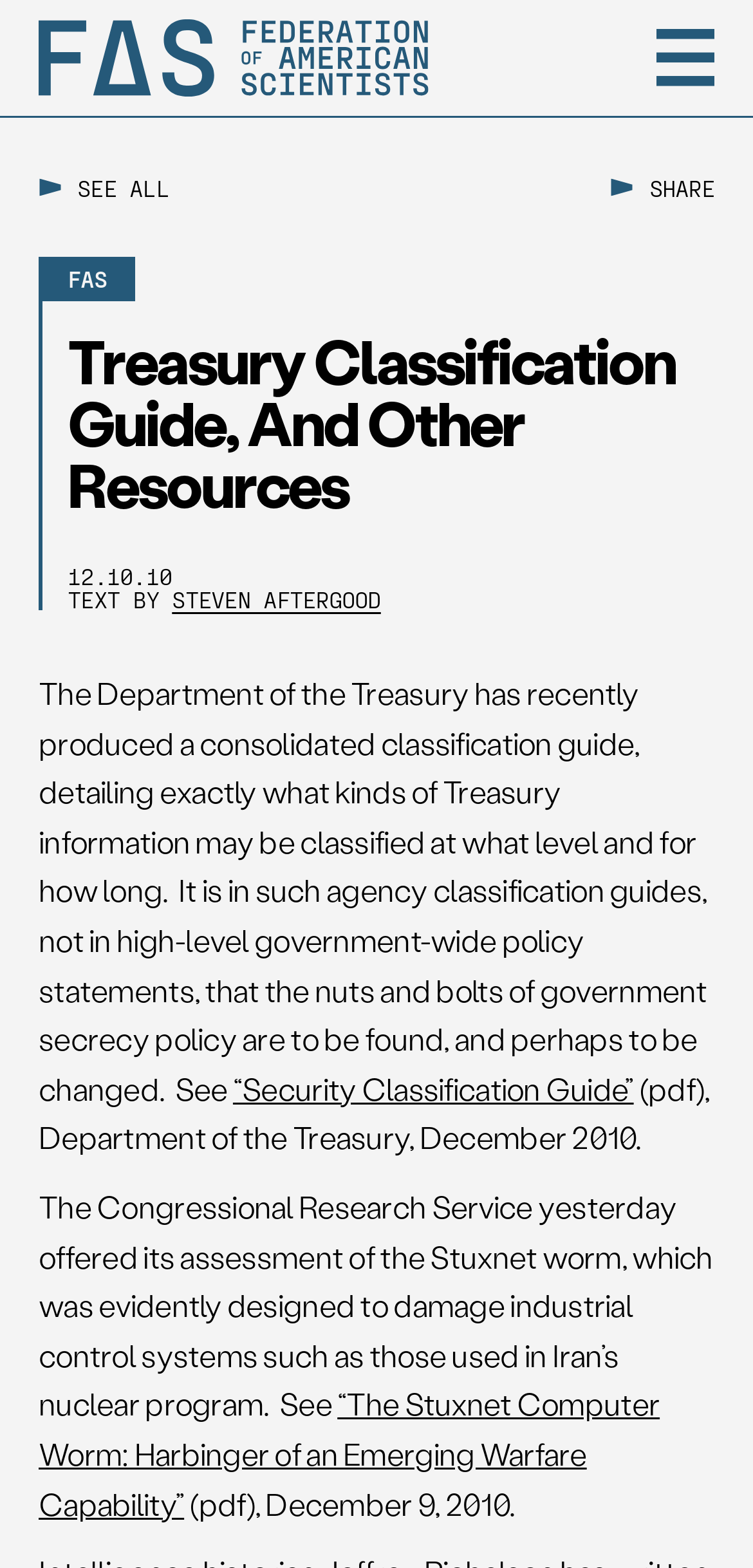What is the format of the 'Security Classification Guide' document?
Look at the image and provide a detailed response to the question.

I determined the answer by looking at the static text element that mentions '(pdf), Department of the Treasury, December 2010.' which suggests that the 'Security Classification Guide' document is in pdf format.